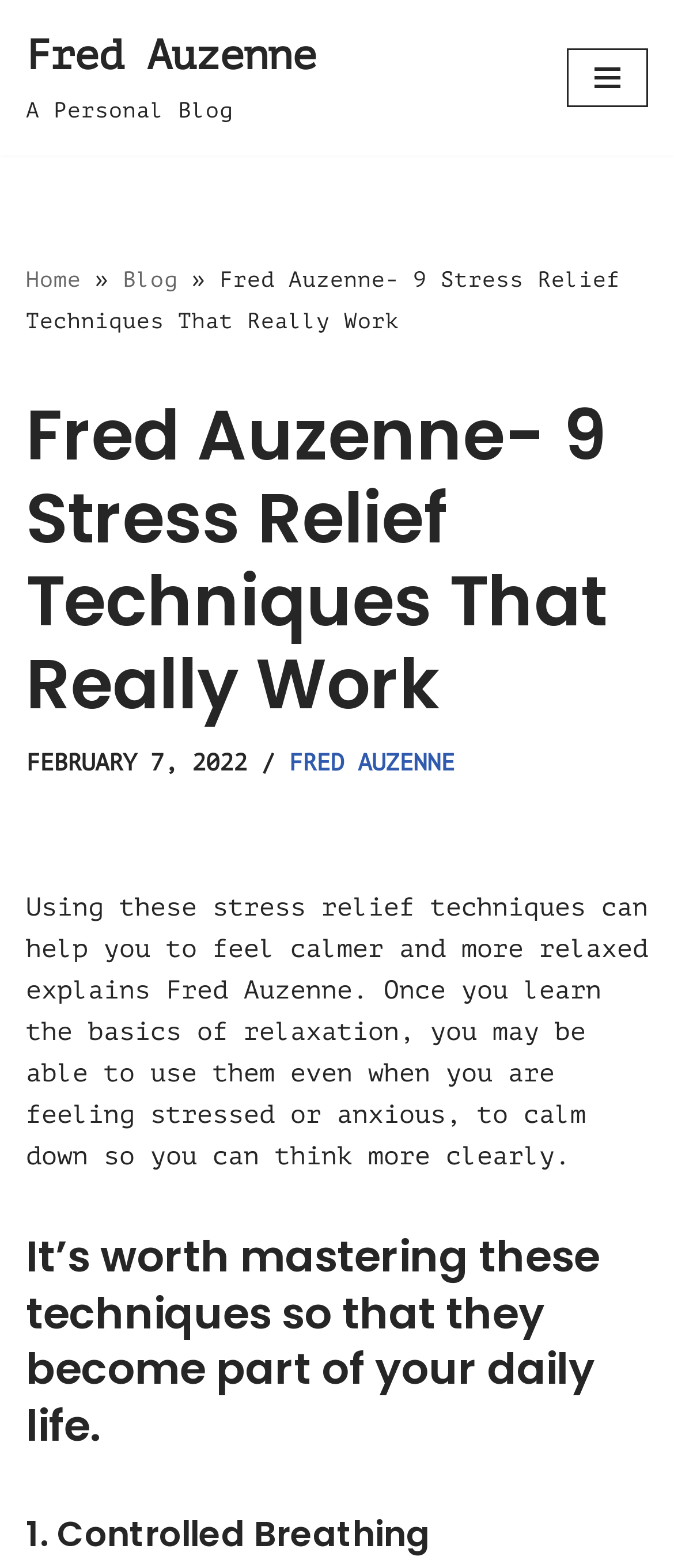Provide your answer in a single word or phrase: 
What is the purpose of mastering stress relief techniques?

To calm down and think more clearly